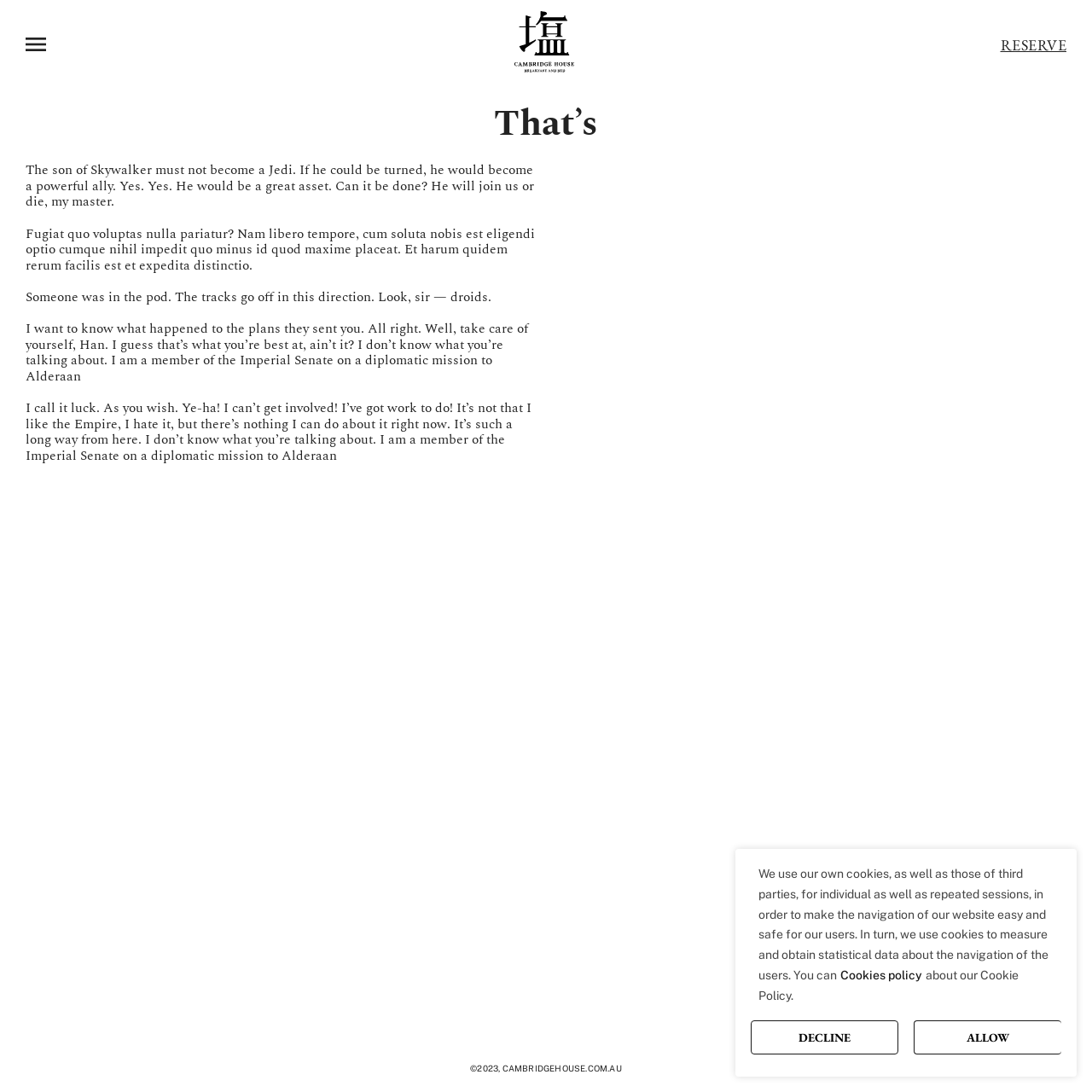Using floating point numbers between 0 and 1, provide the bounding box coordinates in the format (top-left x, top-left y, bottom-right x, bottom-right y). Locate the UI element described here: ALLOW

[0.837, 0.934, 0.972, 0.966]